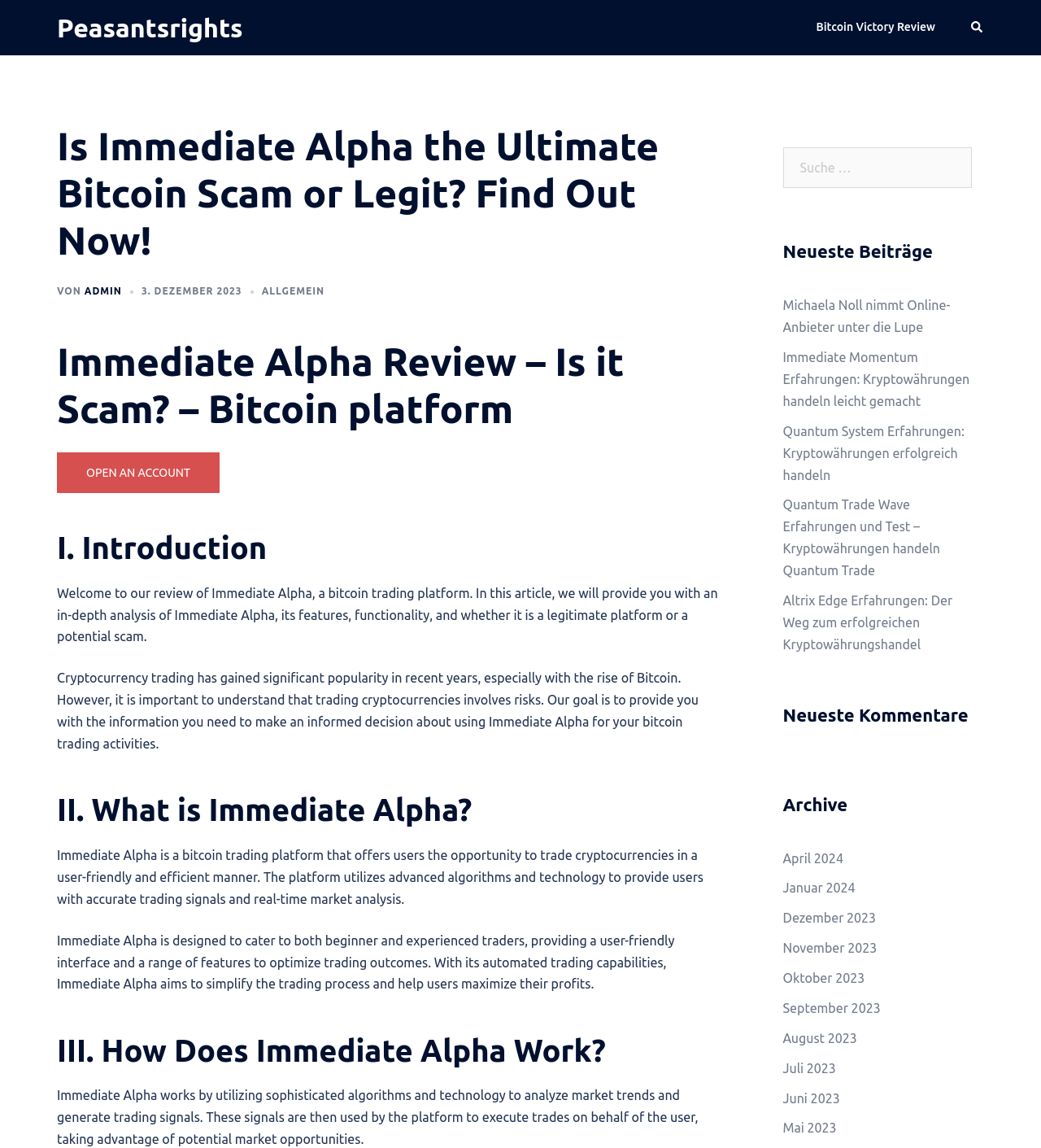Using the element description: "admin", determine the bounding box coordinates. The coordinates should be in the format [left, top, right, bottom], with values between 0 and 1.

[0.081, 0.249, 0.117, 0.258]